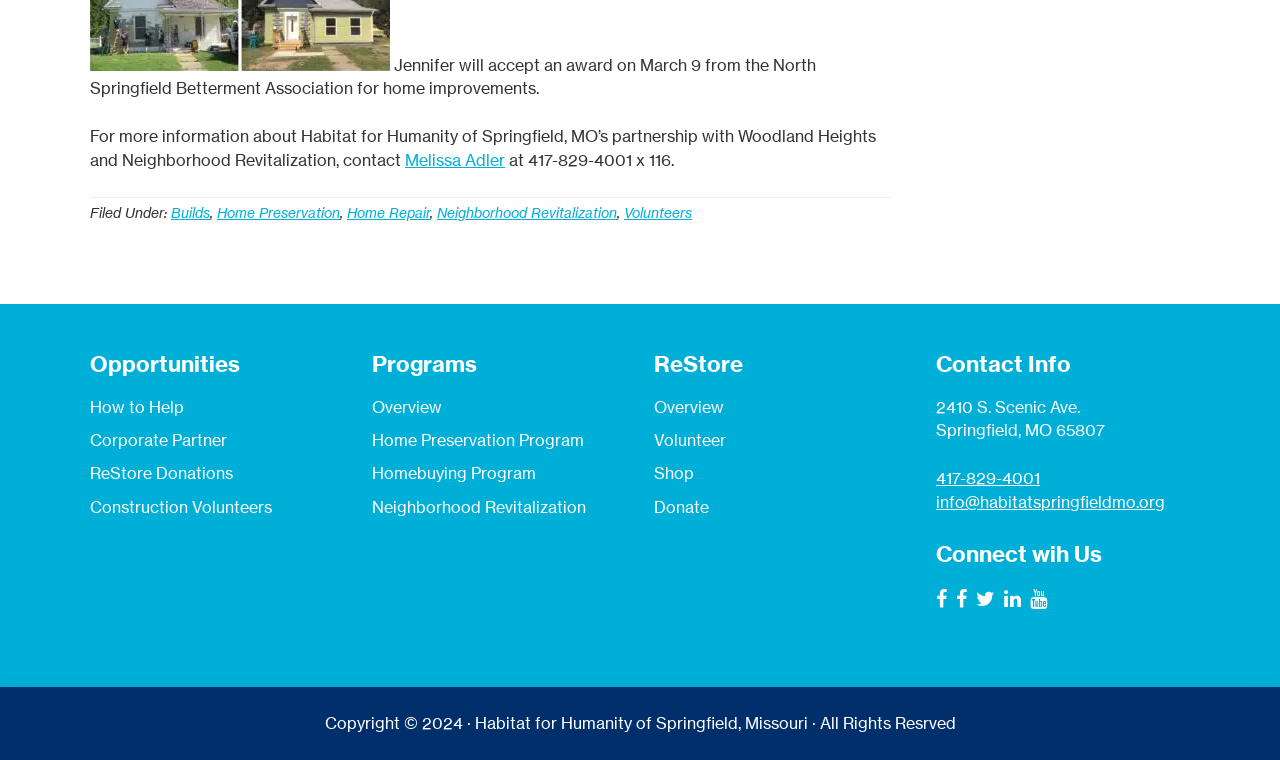Pinpoint the bounding box coordinates of the element you need to click to execute the following instruction: "Follow on Facebook". The bounding box should be represented by four float numbers between 0 and 1, in the format [left, top, right, bottom].

[0.731, 0.773, 0.74, 0.802]